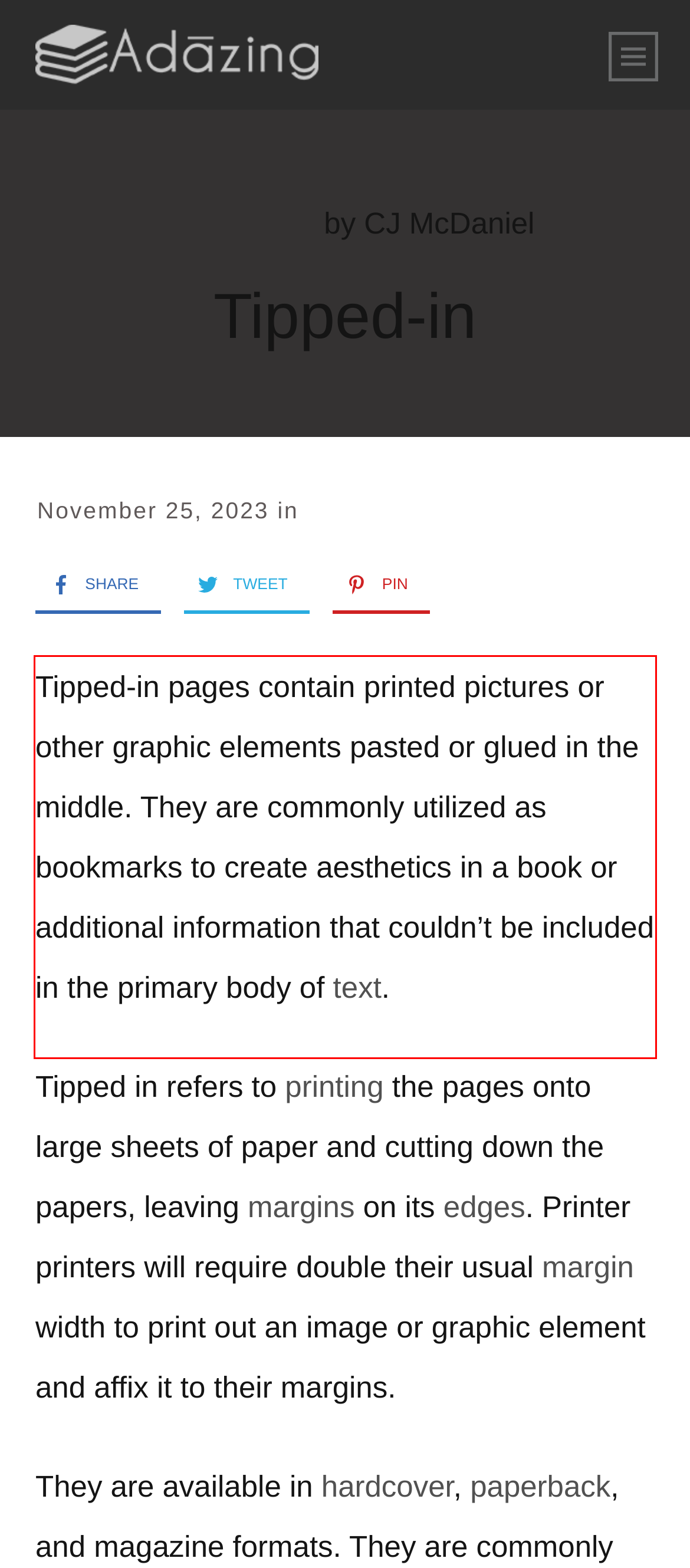You are provided with a screenshot of a webpage containing a red bounding box. Please extract the text enclosed by this red bounding box.

Tipped-in pages contain printed pictures or other graphic elements pasted or glued in the middle. They are commonly utilized as bookmarks to create aesthetics in a book or additional information that couldn’t be included in the primary body of text.